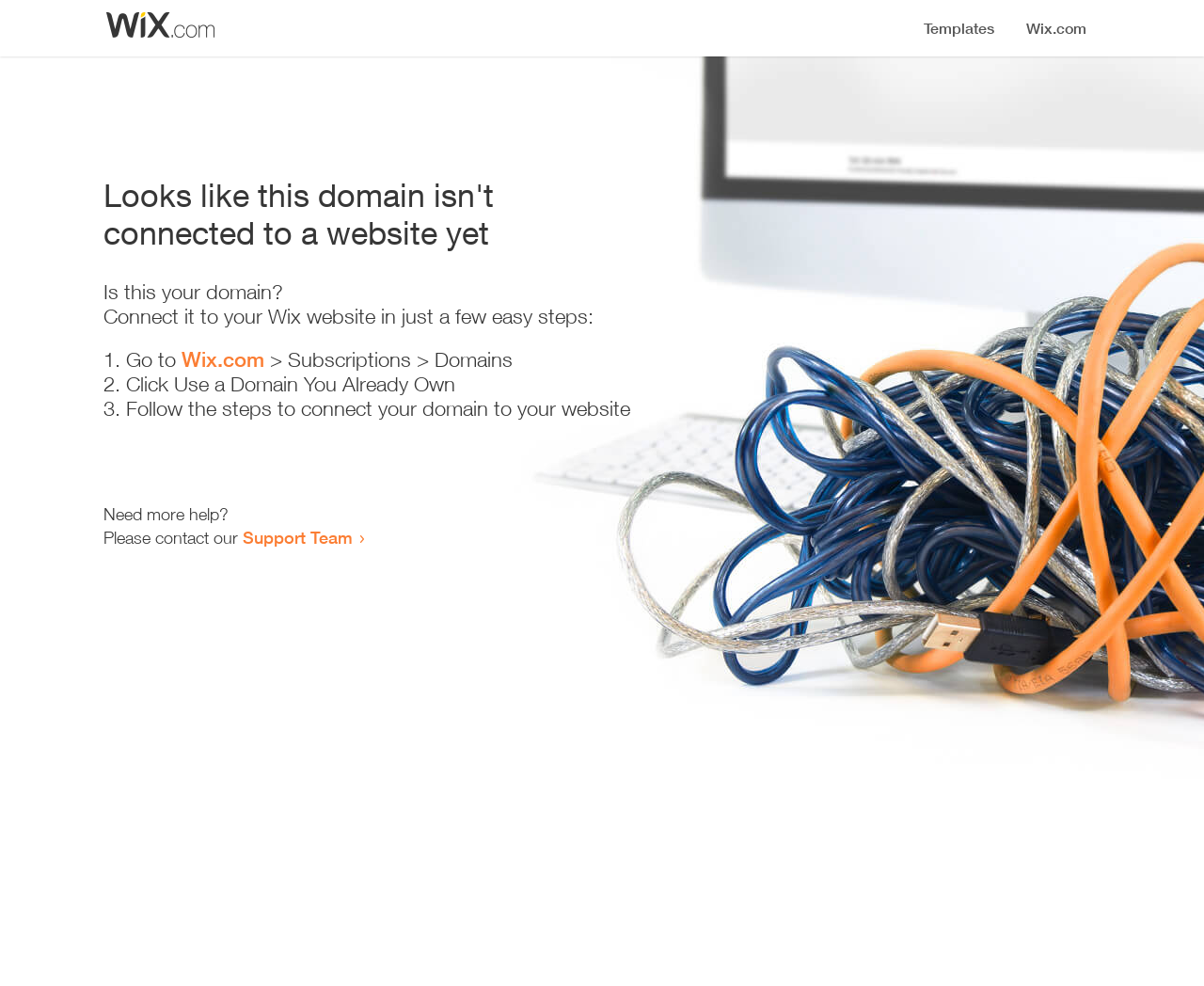What is the purpose of this webpage?
Respond to the question with a well-detailed and thorough answer.

The webpage provides a step-by-step guide on how to connect a domain to a Wix website, which suggests that the purpose of this webpage is to assist users in connecting their domains.